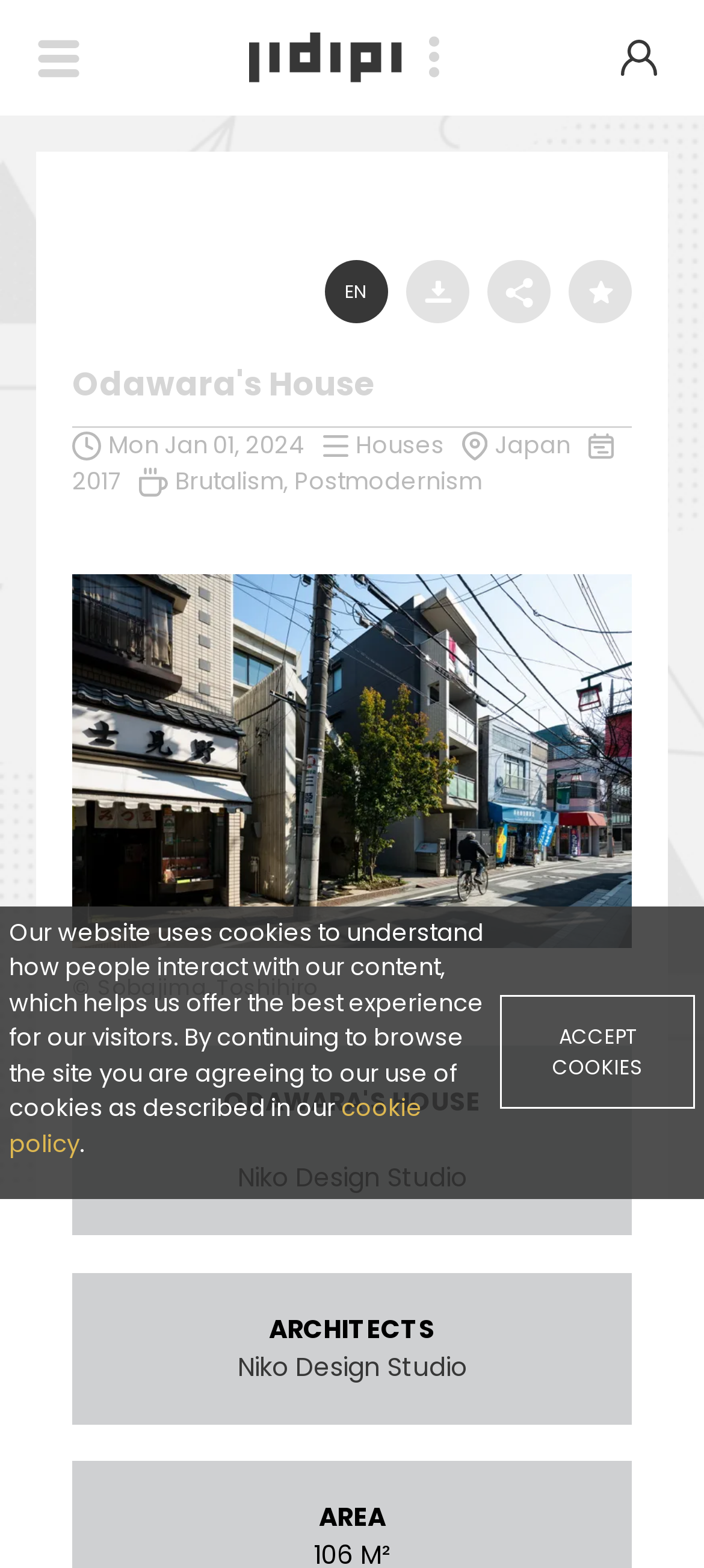Identify the bounding box coordinates of the section that should be clicked to achieve the task described: "Go to the Niko Design Studio page".

[0.337, 0.86, 0.663, 0.883]